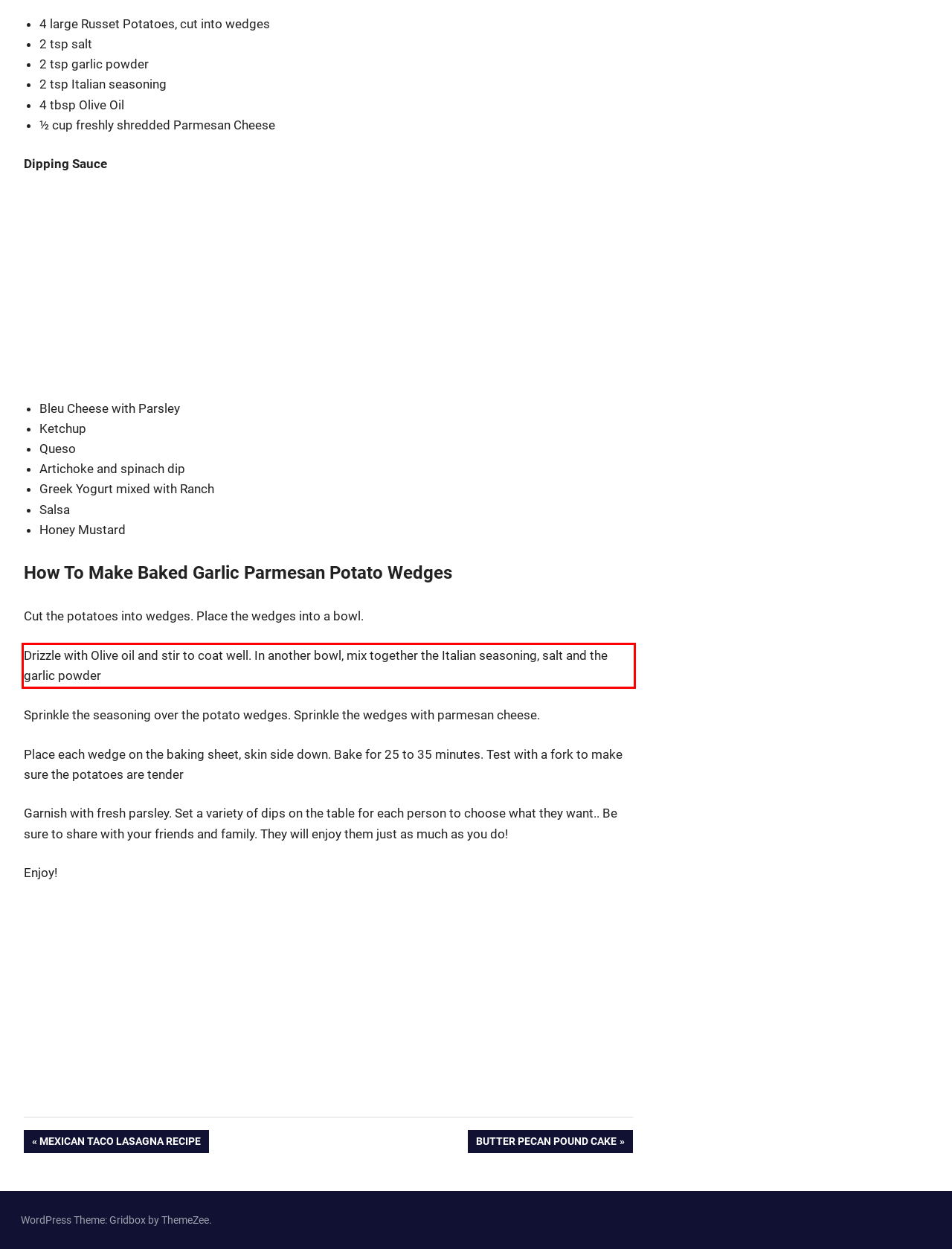You have a screenshot with a red rectangle around a UI element. Recognize and extract the text within this red bounding box using OCR.

Drizzle with Olive oil and stir to coat well. In another bowl, mix together the Italian seasoning, salt and the garlic powder